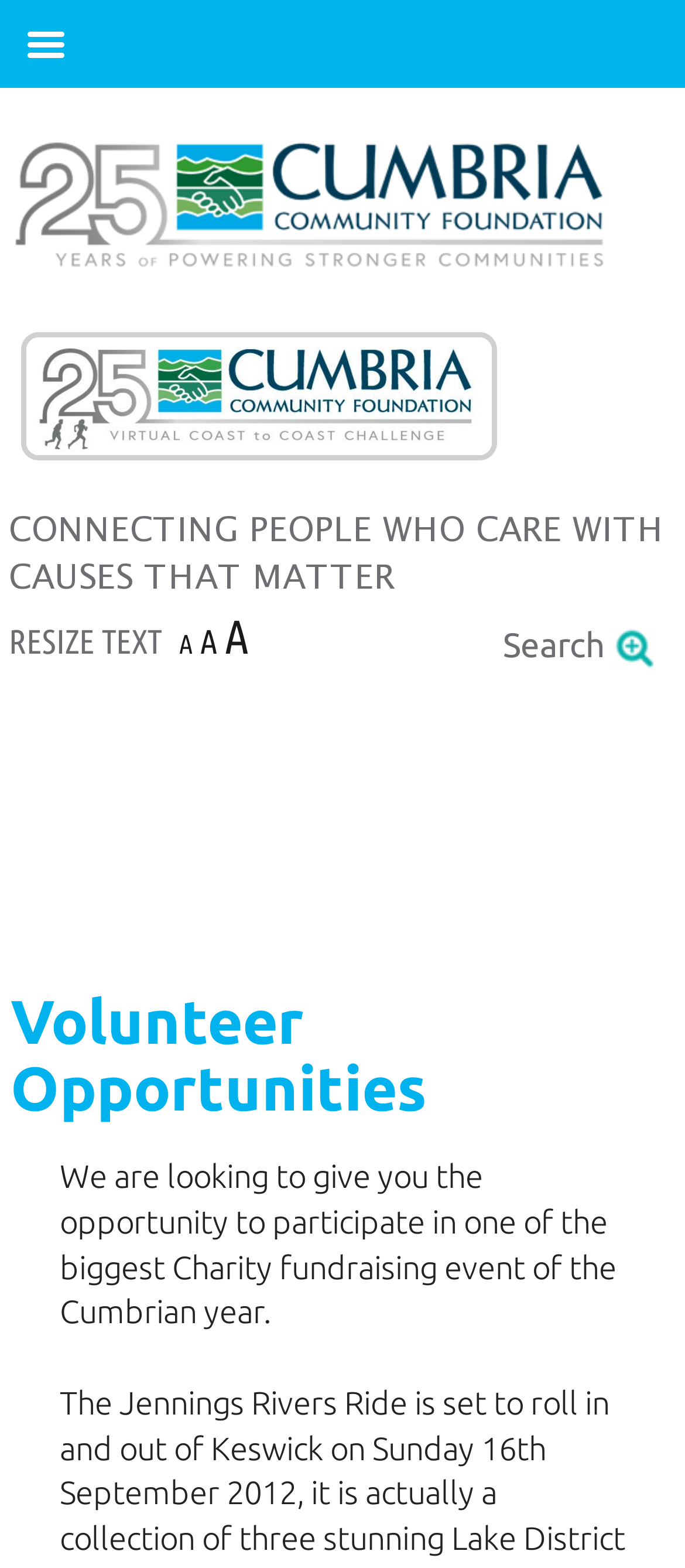Respond to the following query with just one word or a short phrase: 
What is the location associated with the charity event?

Cumbria